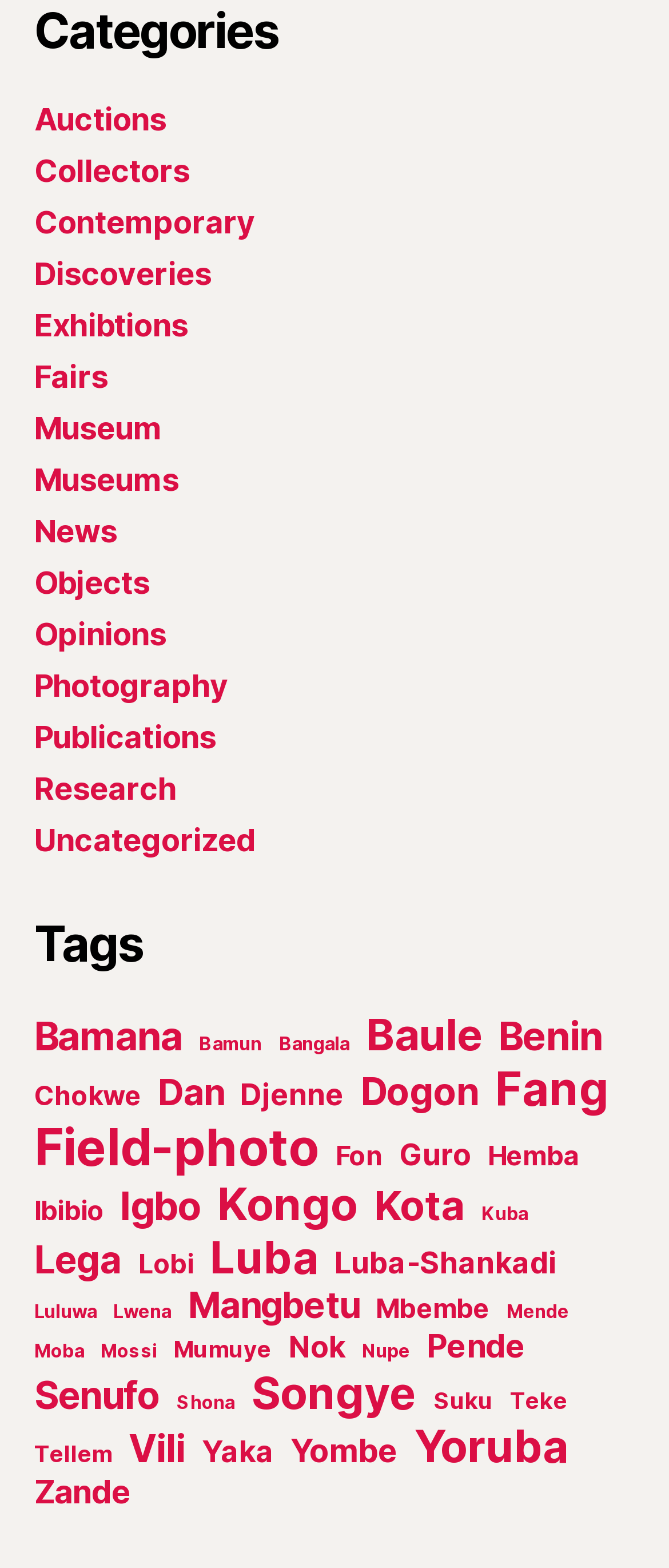What is the last category listed?
Look at the screenshot and respond with a single word or phrase.

Uncategorized